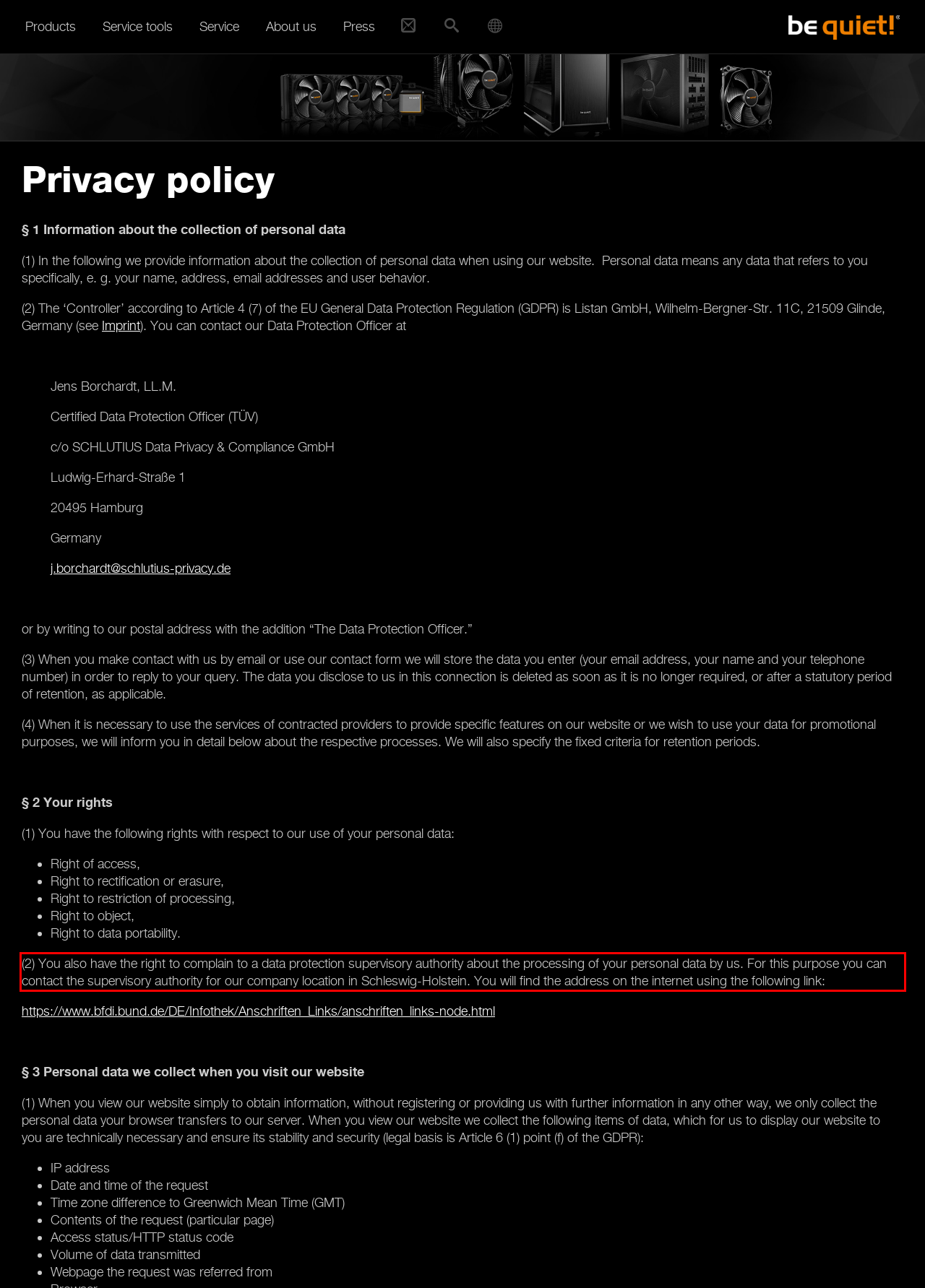Your task is to recognize and extract the text content from the UI element enclosed in the red bounding box on the webpage screenshot.

(2) You also have the right to complain to a data protection supervisory authority about the processing of your personal data by us. For this purpose you can contact the supervisory authority for our company location in Schleswig-Holstein. You will find the address on the internet using the following link: